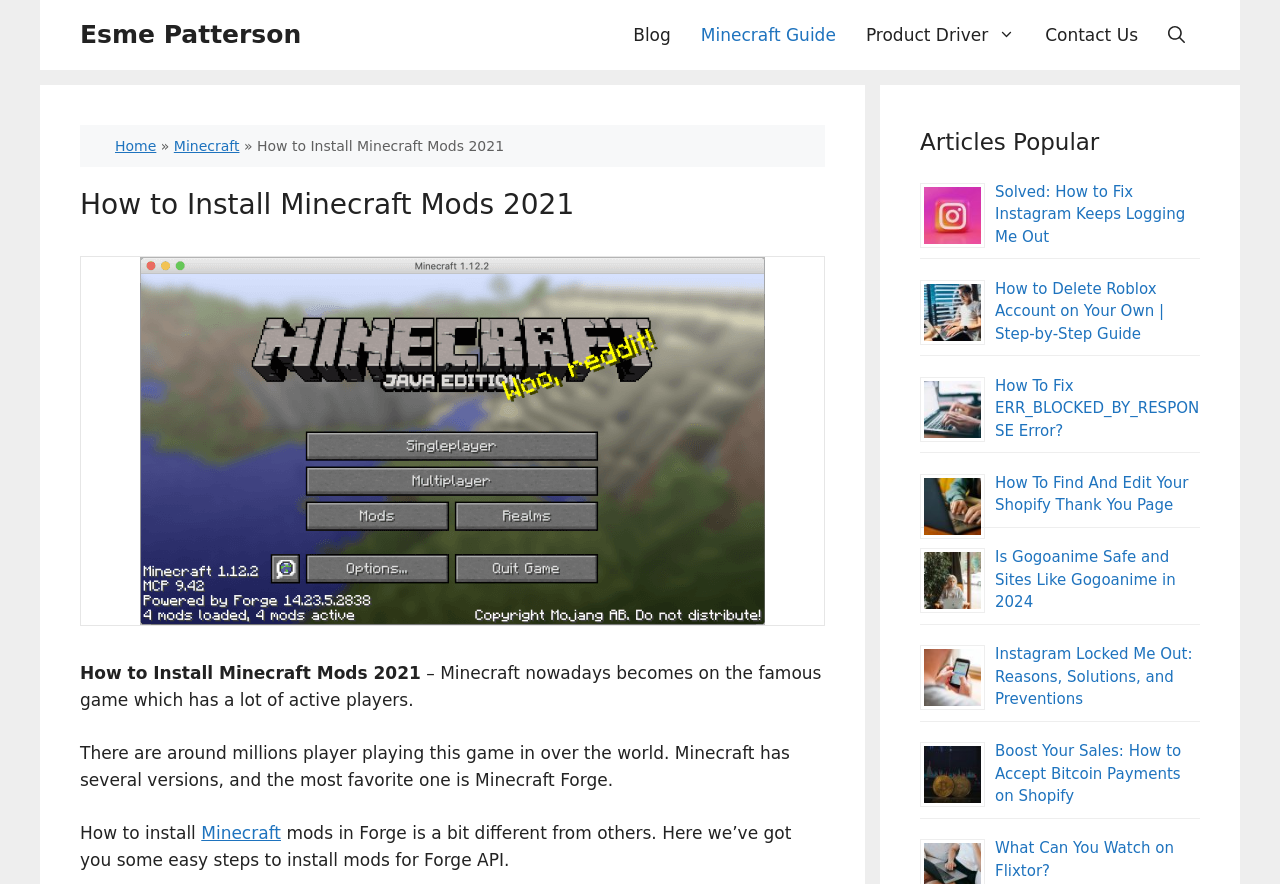What is the main topic of this webpage?
Using the information from the image, provide a comprehensive answer to the question.

Based on the webpage content, the main topic is about installing Minecraft mods, which is evident from the heading 'How to Install Minecraft Mods 2021' and the subsequent text explaining the process.